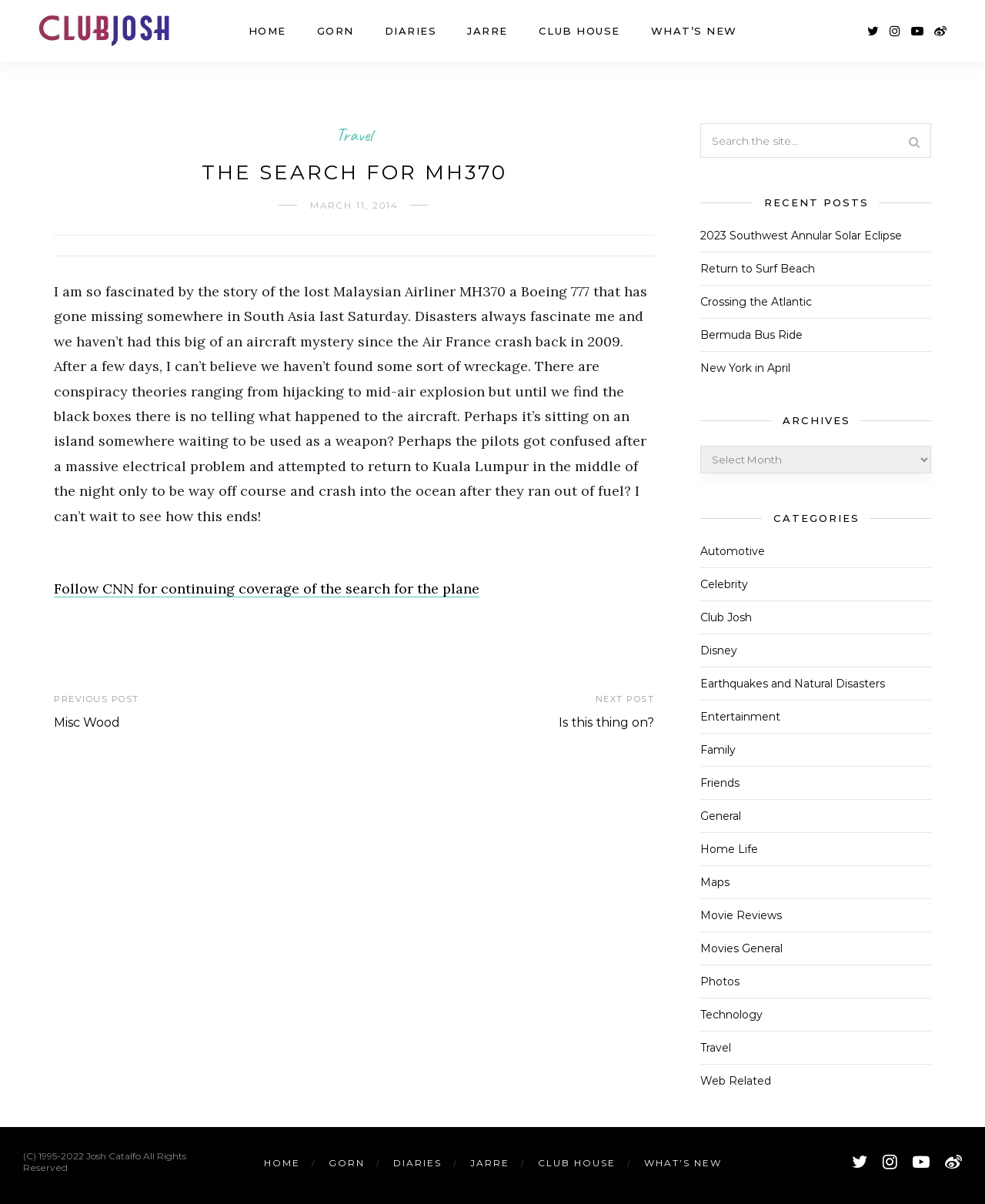Answer with a single word or phrase: 
What is the main topic of the article?

MH370